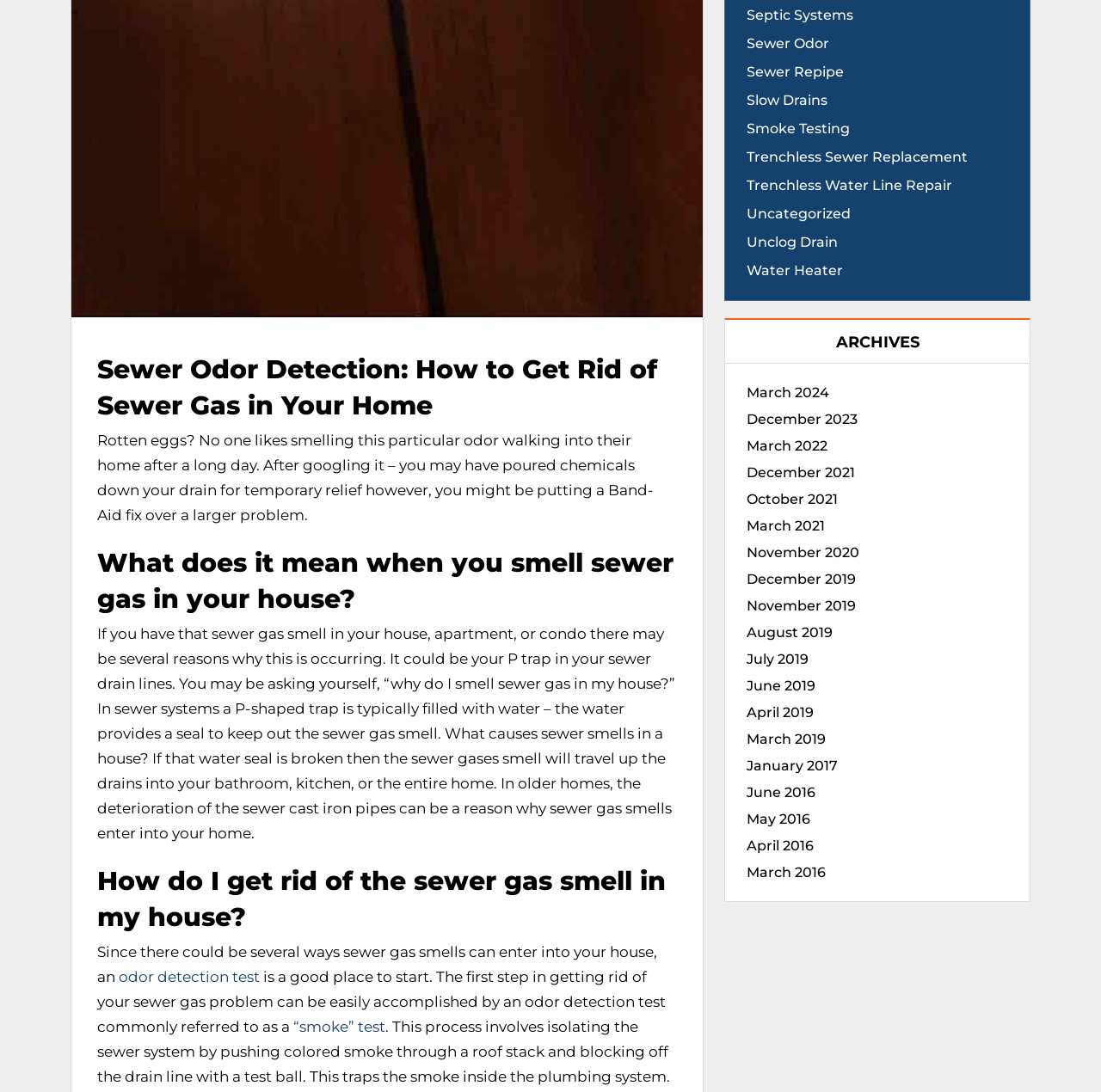Carefully examine the image and provide an in-depth answer to the question: What is the possible reason for sewer gas smell in older homes?

The article mentions that in older homes, the deterioration of the sewer cast iron pipes can be a reason why sewer gas smells enter into the home.